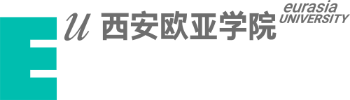Provide a one-word or brief phrase answer to the question:
Where is Eurasia University located?

Xi'an, China